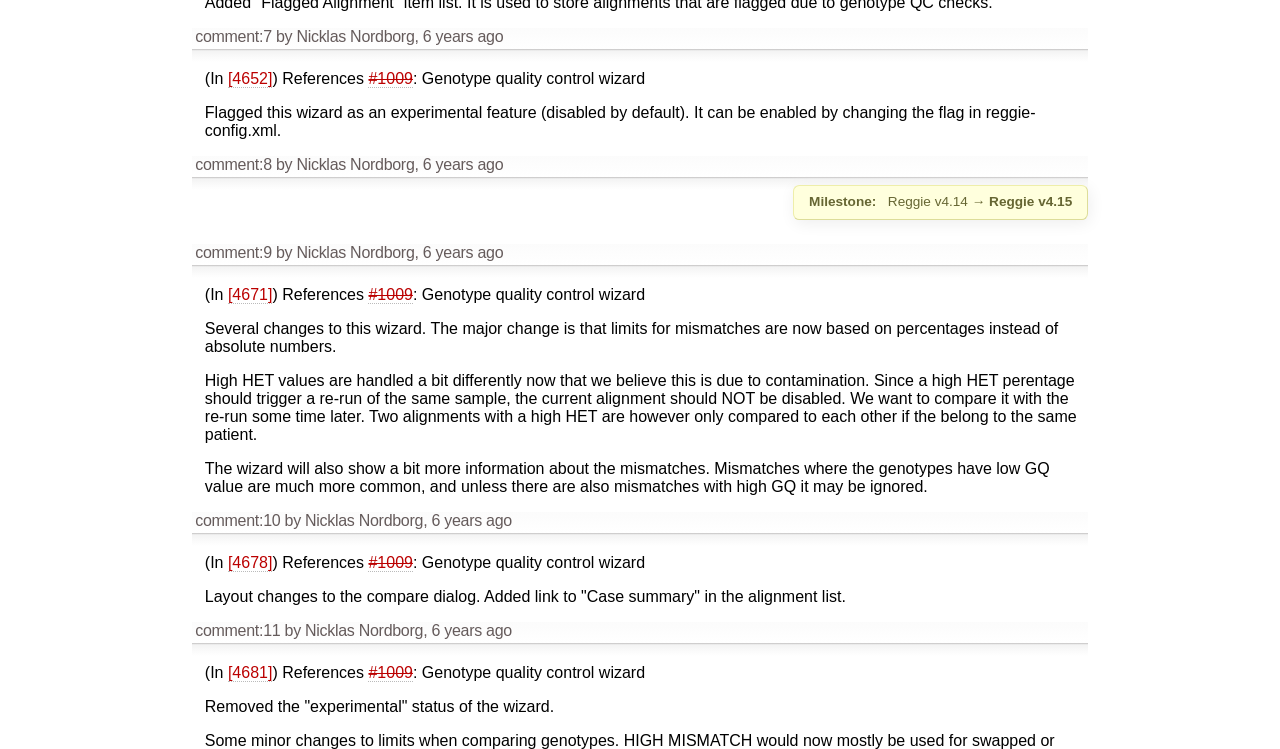Respond to the question below with a single word or phrase:
What is the topic of the comments?

Genotype quality control wizard